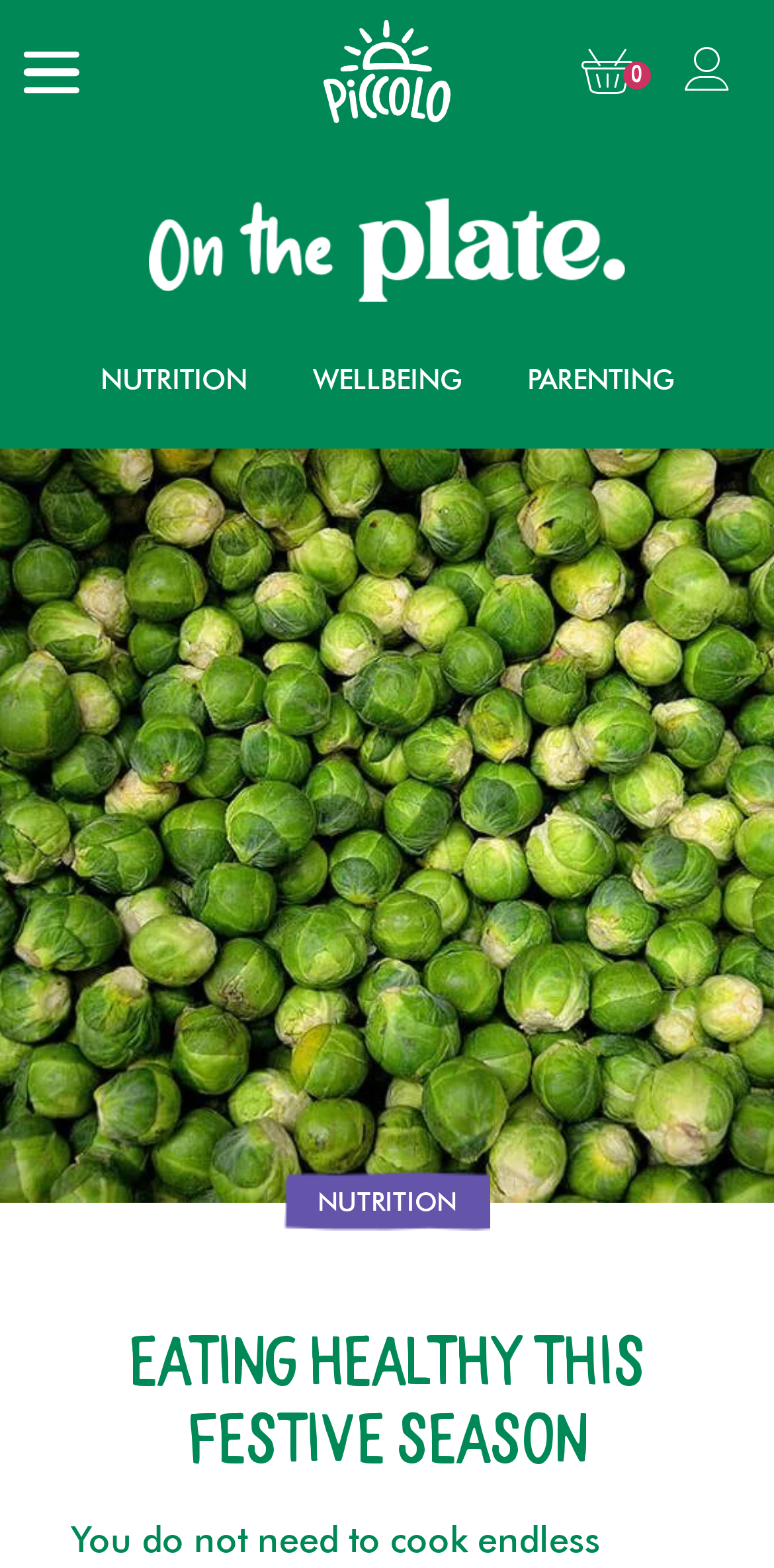Carefully observe the image and respond to the question with a detailed answer:
Is the webpage focused on a specific stage of life?

The webpage title 'Eating Healthy this Festive Season | Piccolo Organic Baby Food' suggests that the webpage is focused on baby food and healthy eating for babies.